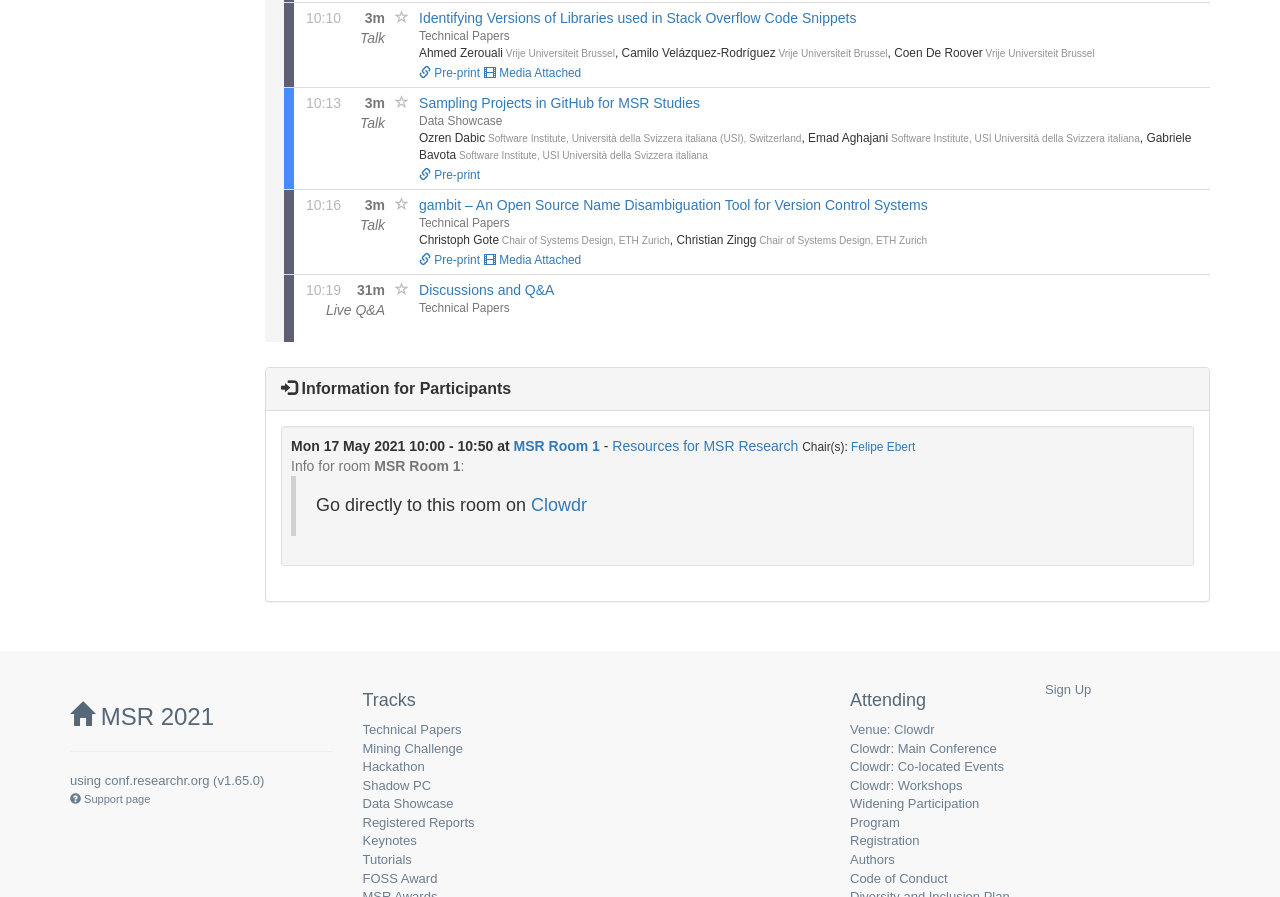What is the name of the conference?
Give a comprehensive and detailed explanation for the question.

I found the name of the conference by looking at the heading element with the text ' MSR 2021', which suggests that it is the title of the conference.